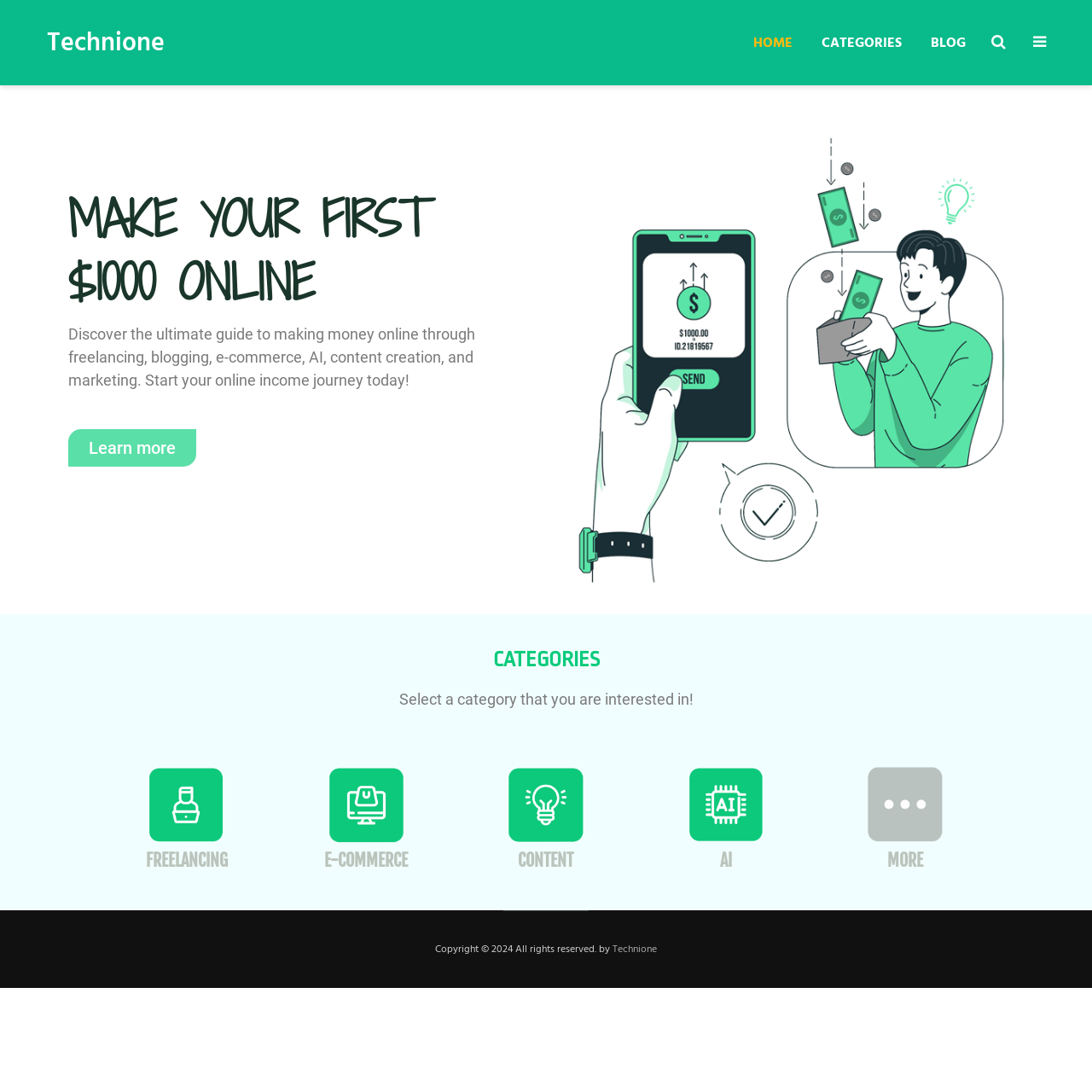Please indicate the bounding box coordinates for the clickable area to complete the following task: "Learn more about making money online". The coordinates should be specified as four float numbers between 0 and 1, i.e., [left, top, right, bottom].

[0.062, 0.393, 0.18, 0.427]